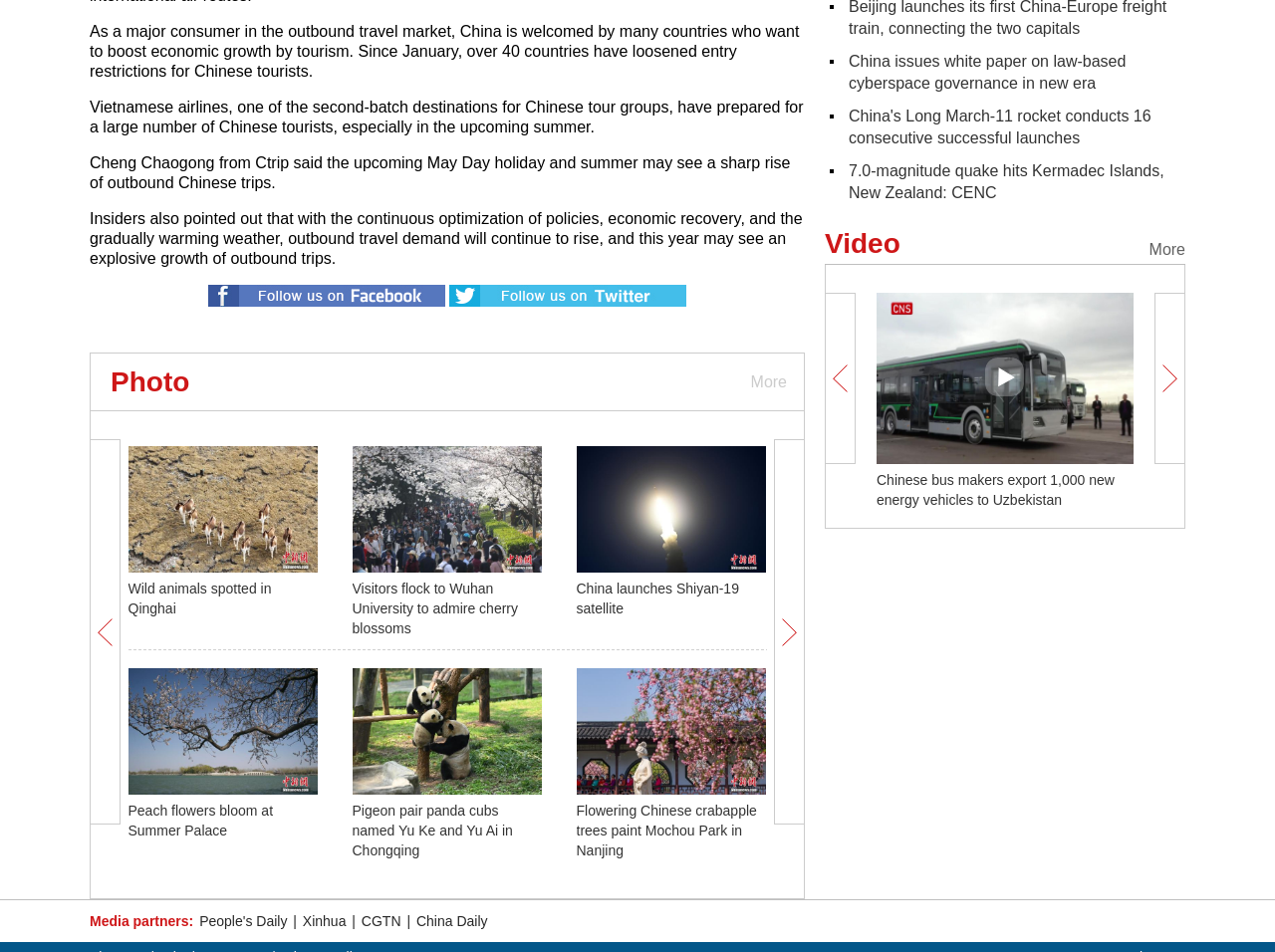Using the provided element description: "aria-label="Facebook Social Icon"", identify the bounding box coordinates. The coordinates should be four floats between 0 and 1 in the order [left, top, right, bottom].

None